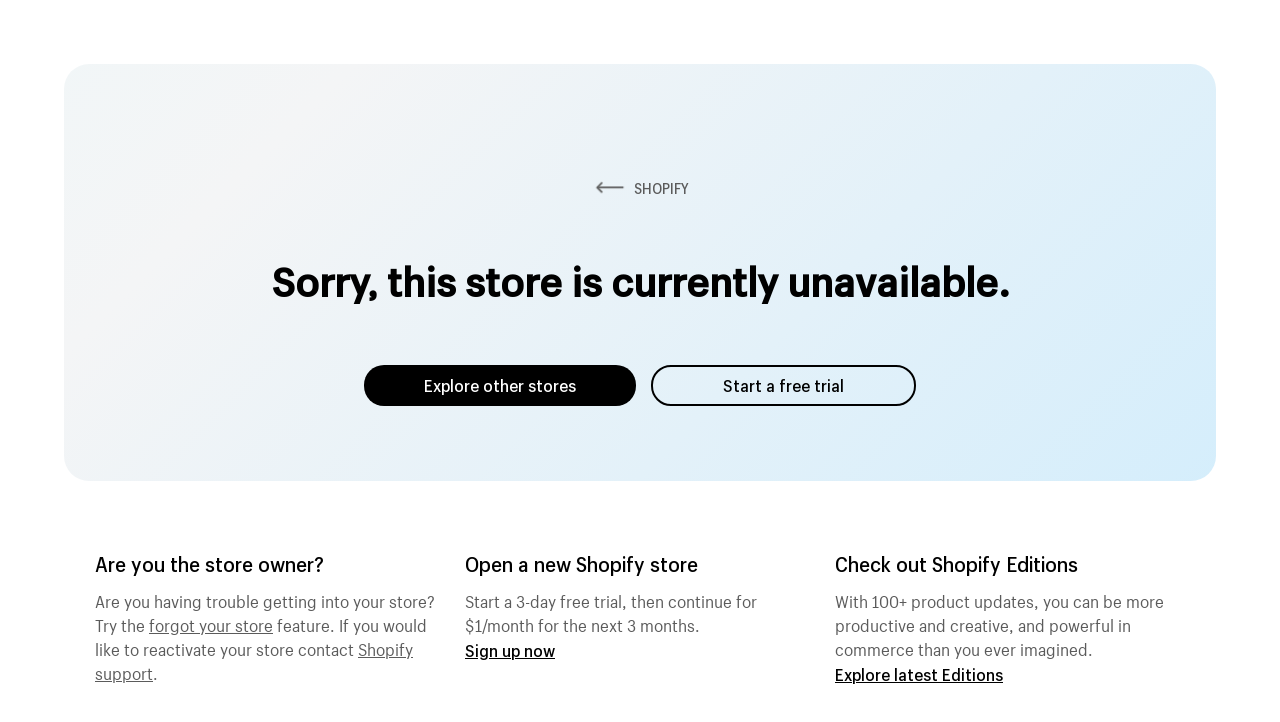Given the description of a UI element: "SHOPIFY", identify the bounding box coordinates of the matching element in the webpage screenshot.

[0.462, 0.248, 0.538, 0.274]